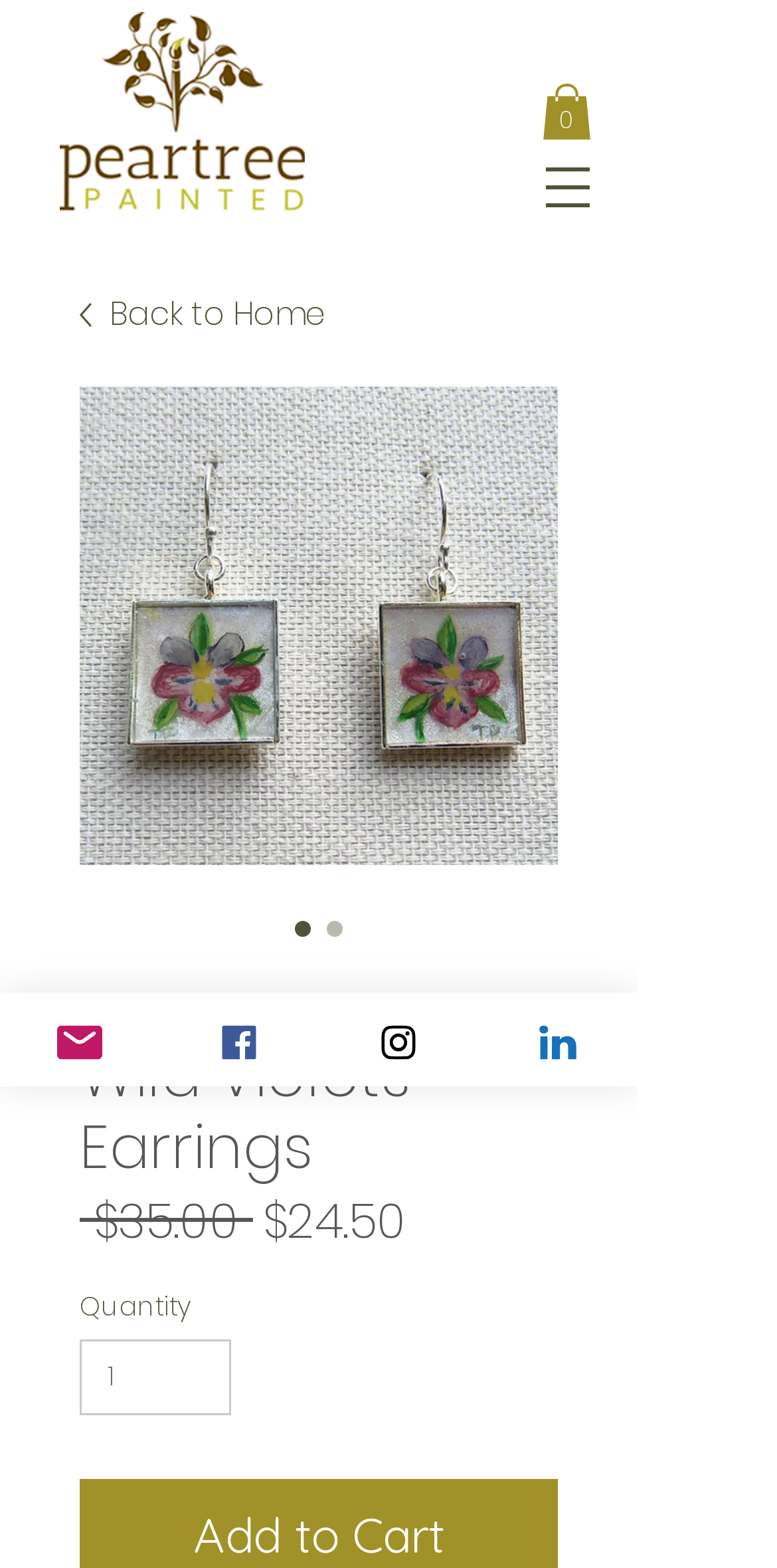Show the bounding box coordinates of the region that should be clicked to follow the instruction: "Contact via email."

[0.0, 0.633, 0.205, 0.693]